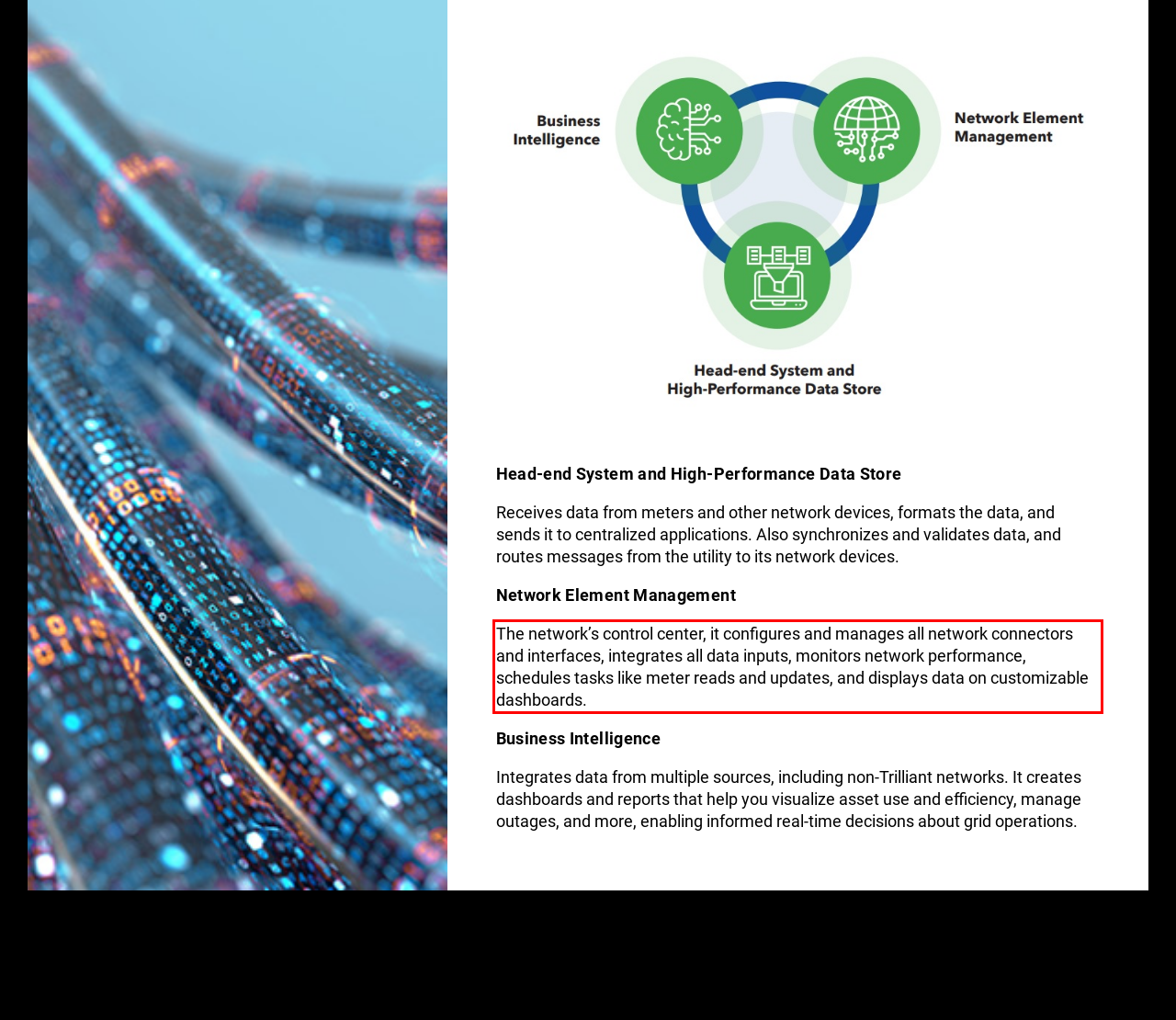Look at the provided screenshot of the webpage and perform OCR on the text within the red bounding box.

The network’s control center, it configures and manages all network connectors and interfaces, integrates all data inputs, monitors network performance, schedules tasks like meter reads and updates, and displays data on customizable dashboards.